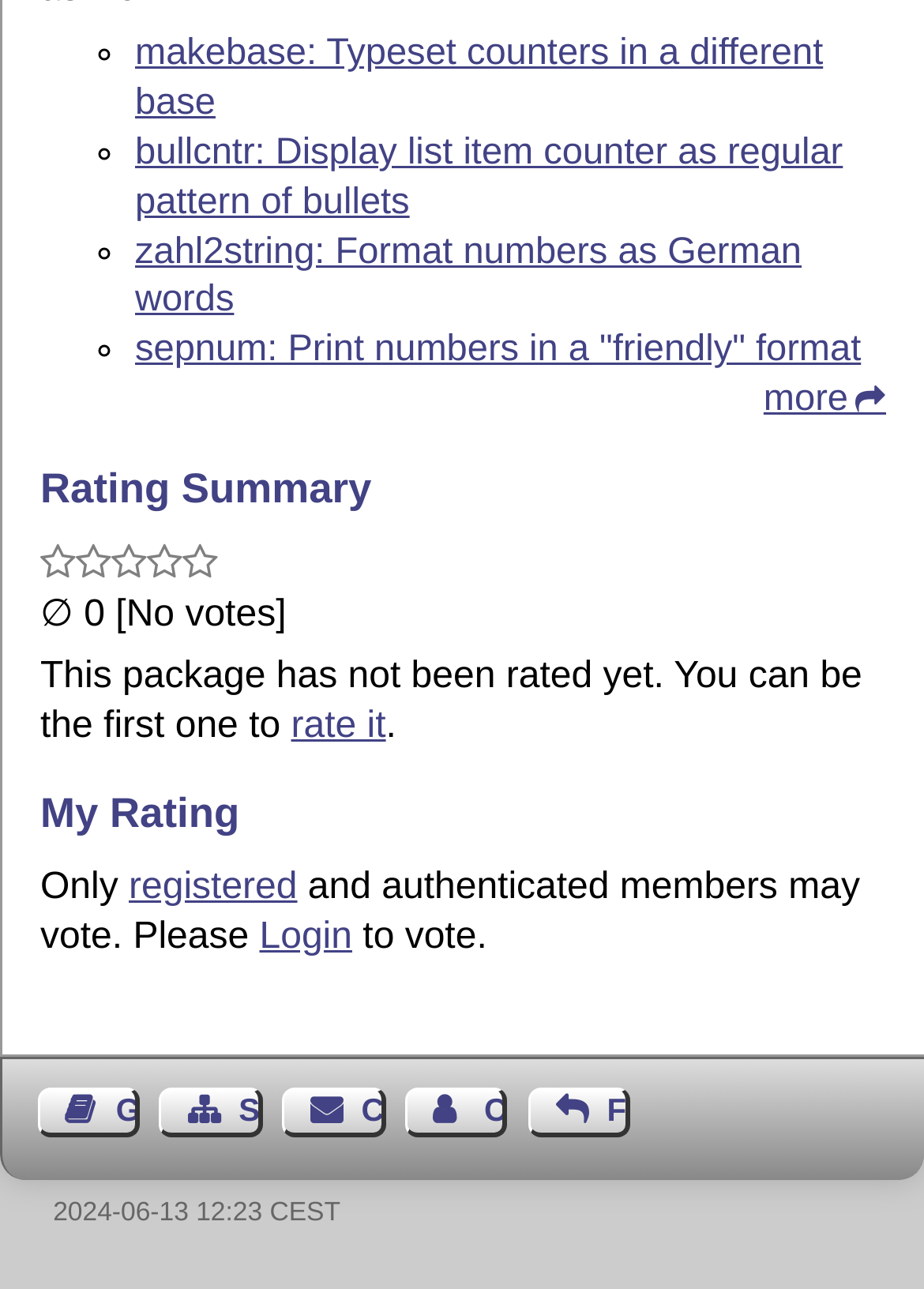Could you indicate the bounding box coordinates of the region to click in order to complete this instruction: "View typeset counters in a different base".

[0.146, 0.027, 0.891, 0.096]